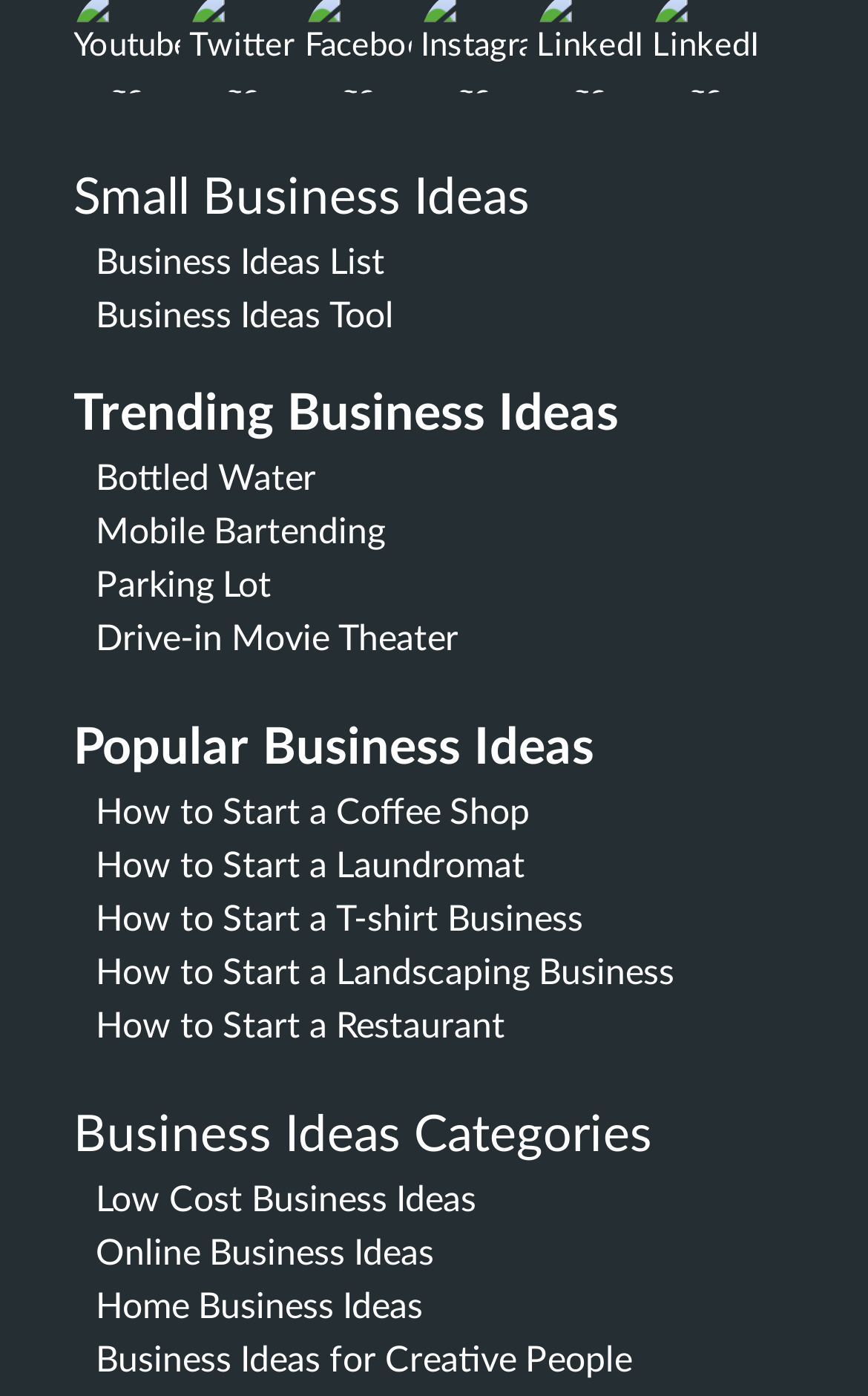Can you give a comprehensive explanation to the question given the content of the image?
How many 'How to Start a...' business ideas are listed?

I counted the number of links starting with 'How to Start a...' and found 5 such links, which are 'How to Start a Coffee Shop', 'How to Start a Laundromat', 'How to Start a T-shirt Business', 'How to Start a Landscaping Business', and 'How to Start a Restaurant'.